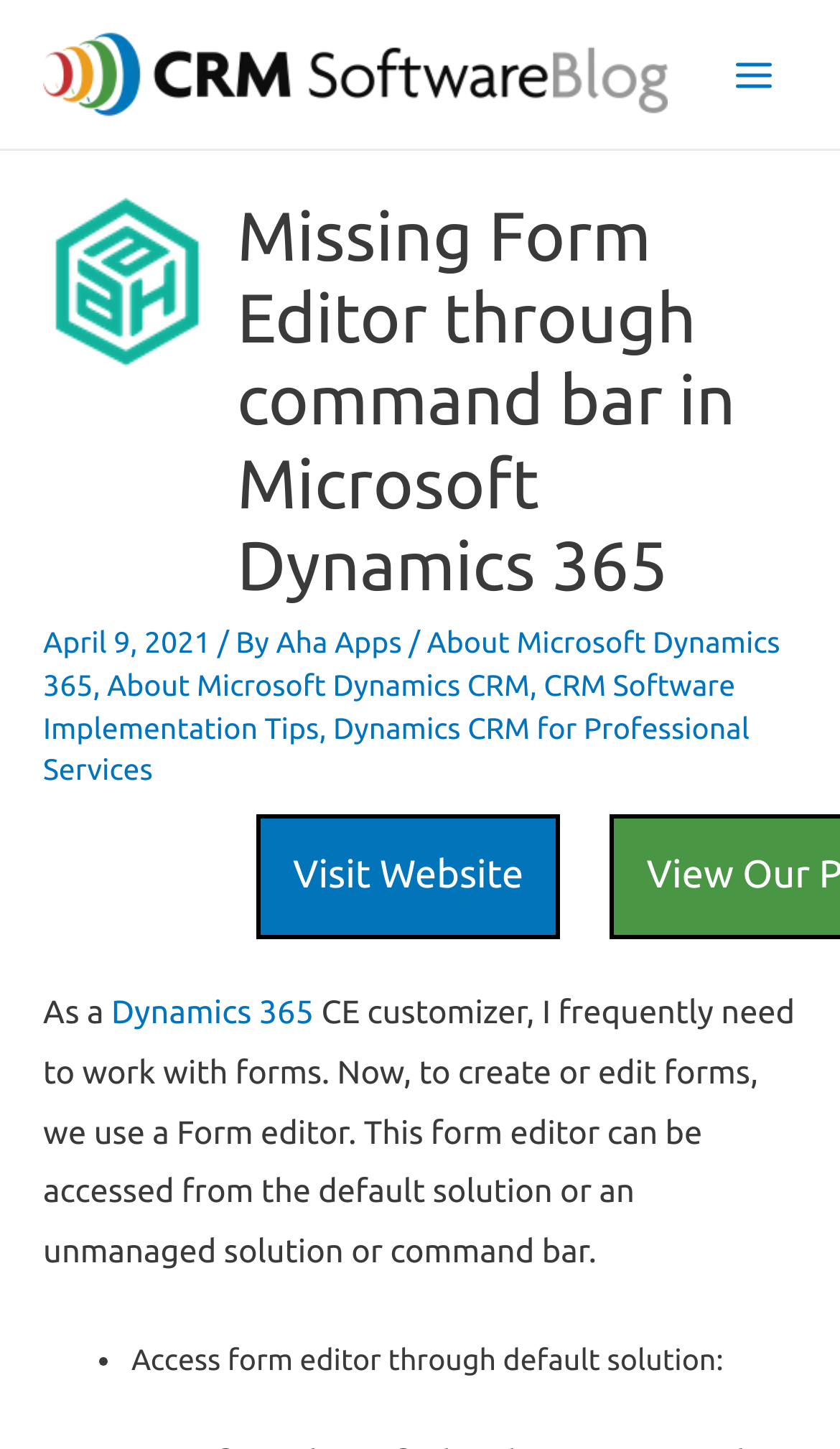Please identify the bounding box coordinates of the element's region that needs to be clicked to fulfill the following instruction: "Click the 'Main Menu' button". The bounding box coordinates should consist of four float numbers between 0 and 1, i.e., [left, top, right, bottom].

[0.845, 0.021, 0.949, 0.081]